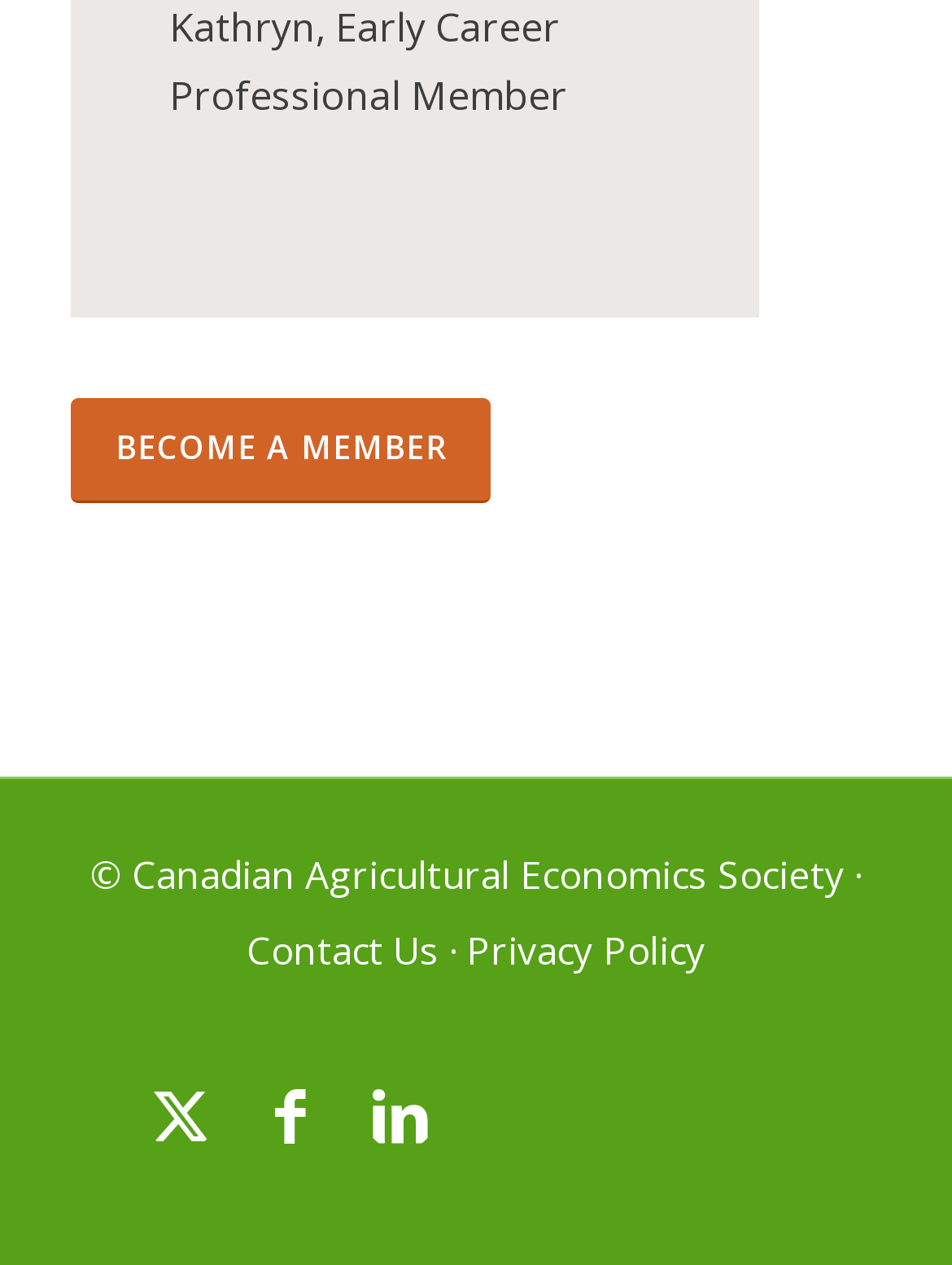How many social media links are there?
We need a detailed and meticulous answer to the question.

There are three social media links at the bottom of the webpage, which are 'Link to X', 'Link to Facebook', and 'Link to LinkedIn'. These links are located in a row and have distinct bounding box coordinates.